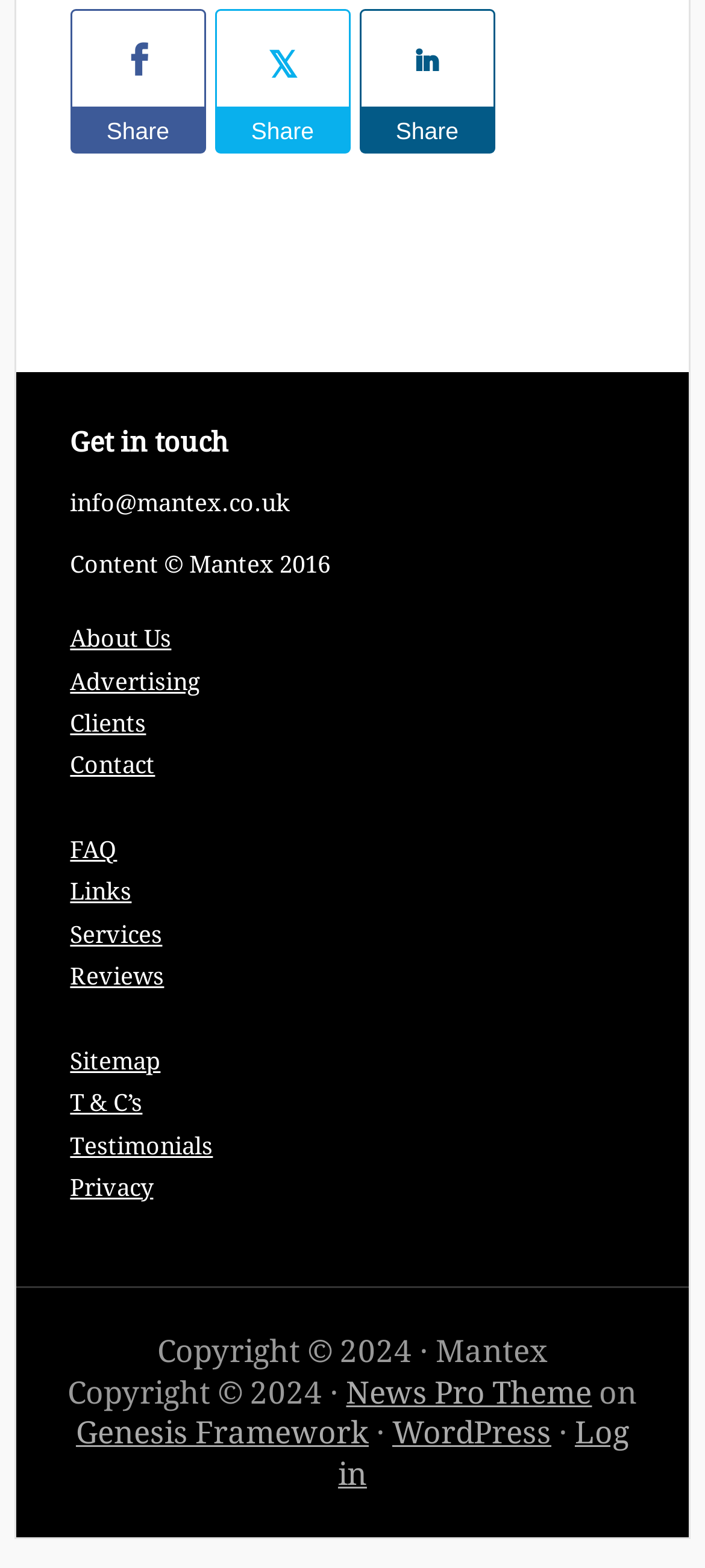Answer the question below with a single word or a brief phrase: 
What is the theme of the website?

News Pro Theme